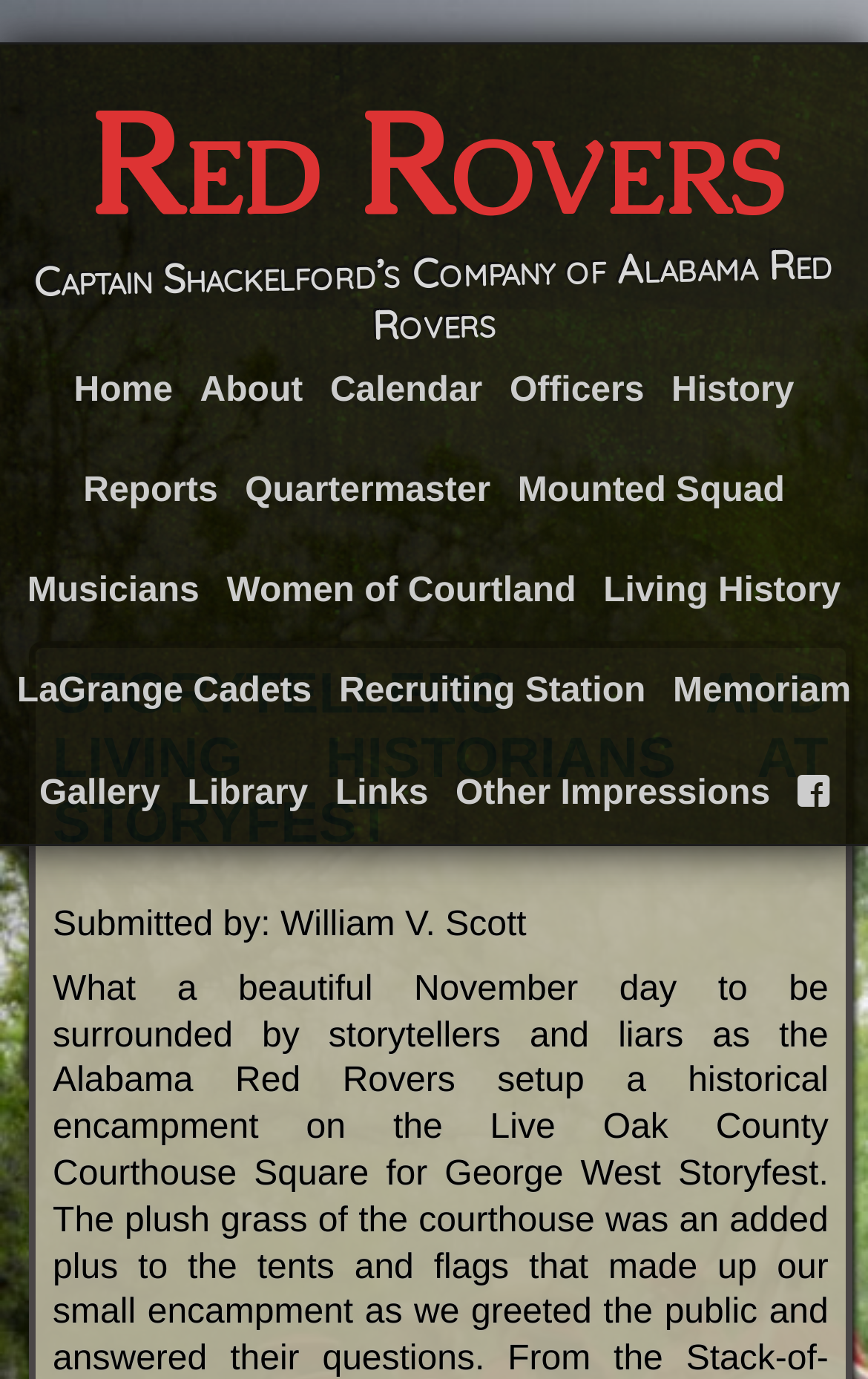Predict the bounding box for the UI component with the following description: "History".

[0.774, 0.269, 0.915, 0.296]